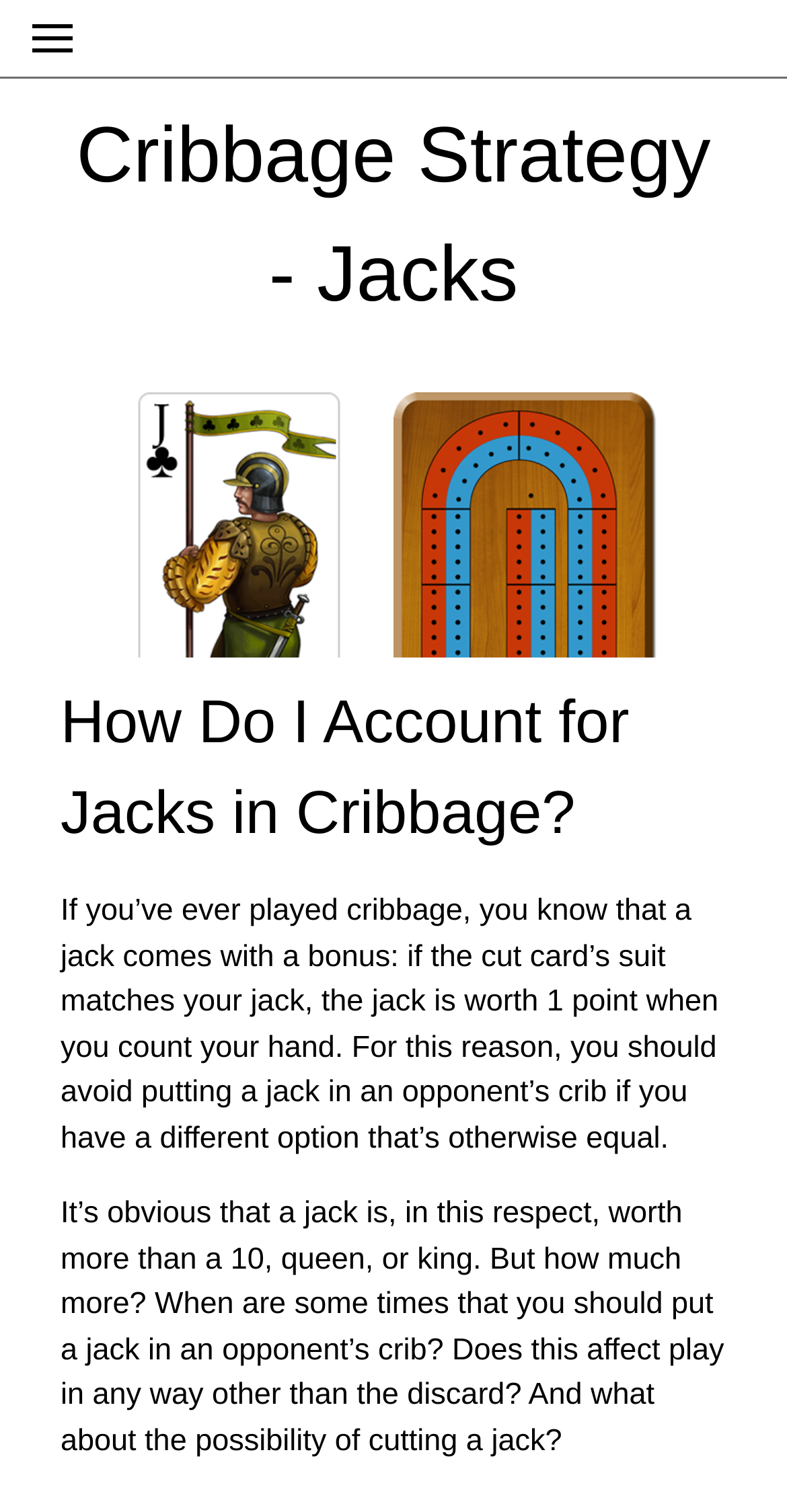Identify and provide the title of the webpage.

Cribbage Strategy - Jacks